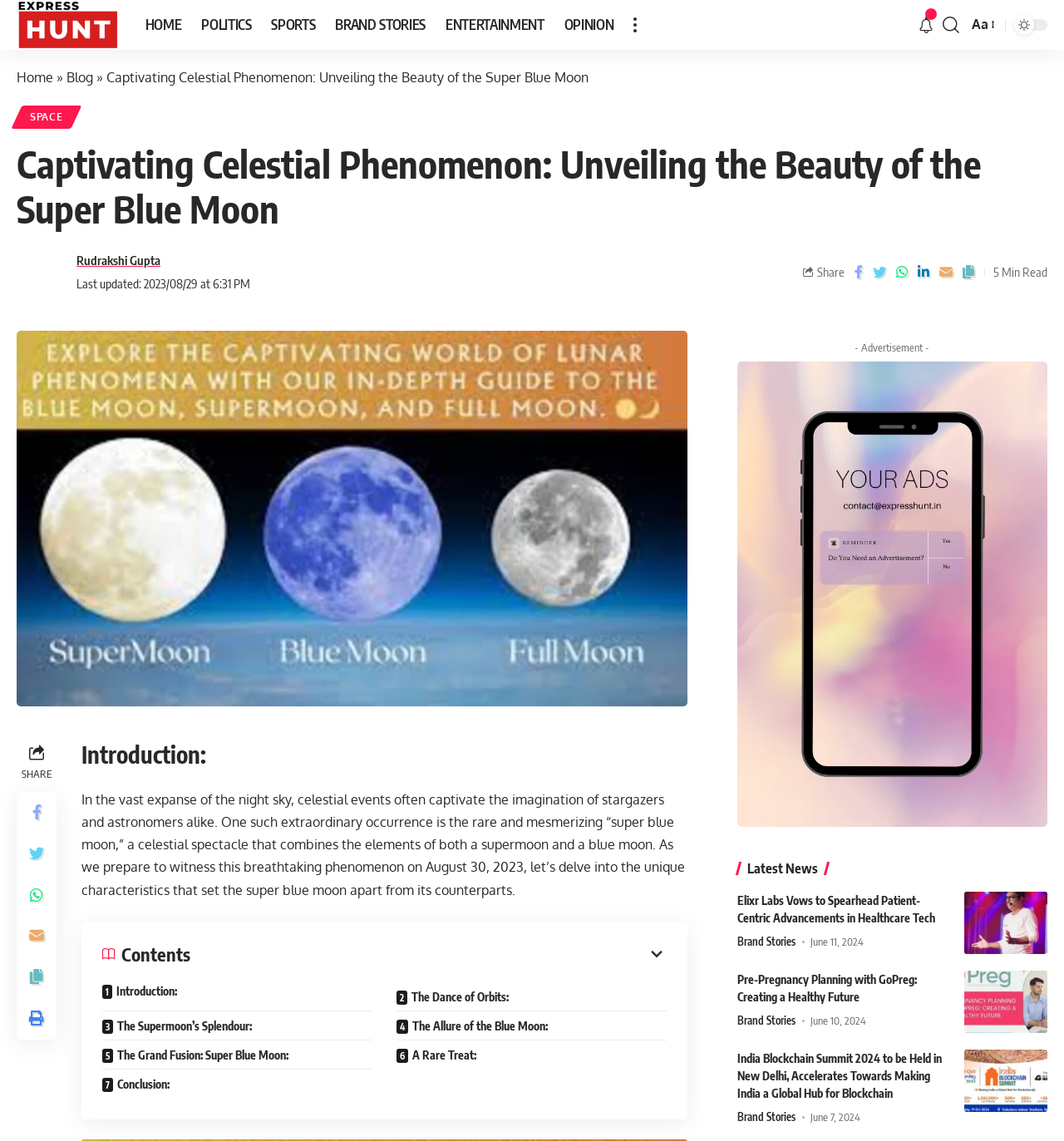Pinpoint the bounding box coordinates of the element to be clicked to execute the instruction: "Share the article on social media".

[0.768, 0.232, 0.794, 0.245]